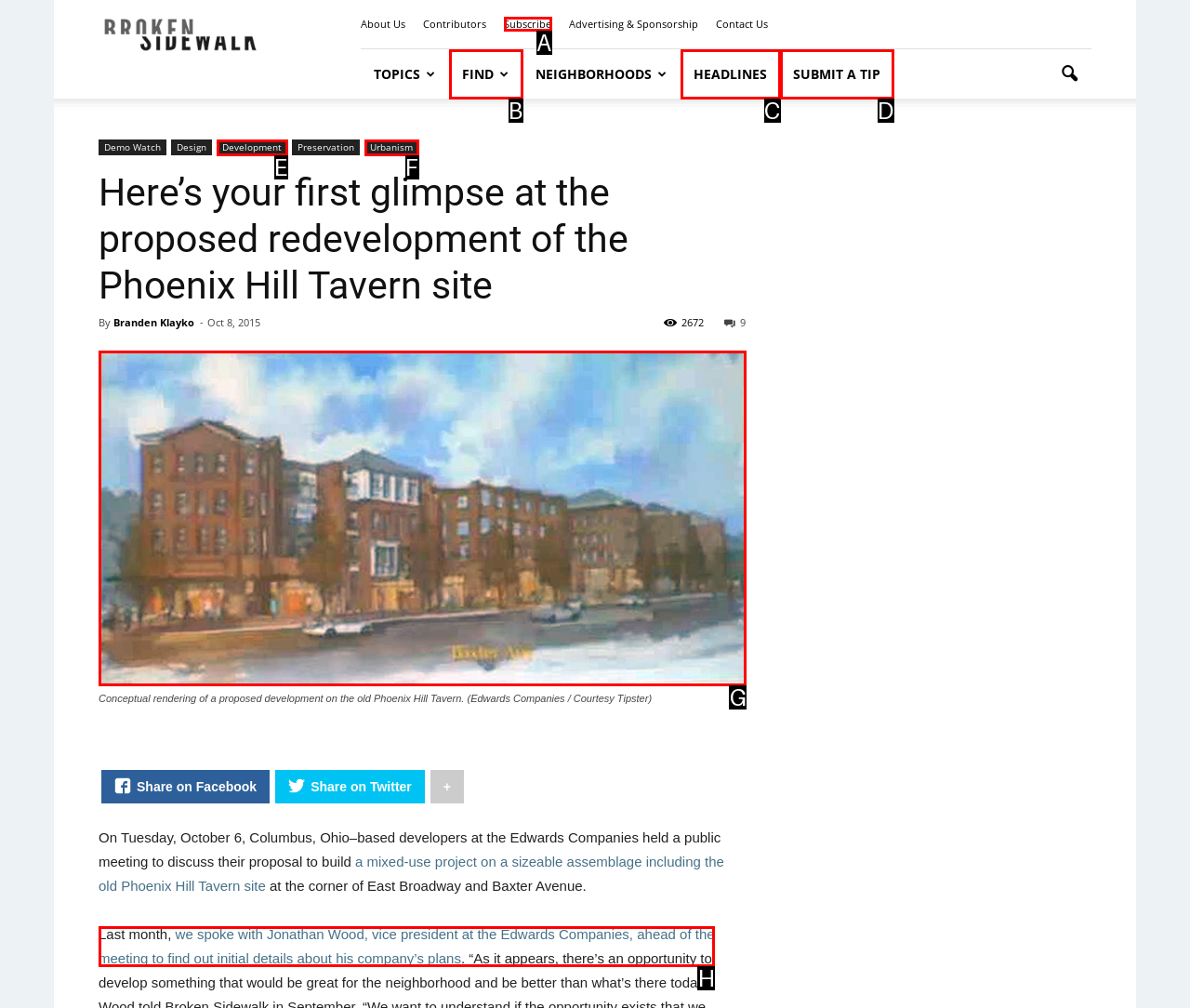Select the correct UI element to click for this task: Go to 2011 blog archive.
Answer using the letter from the provided options.

None